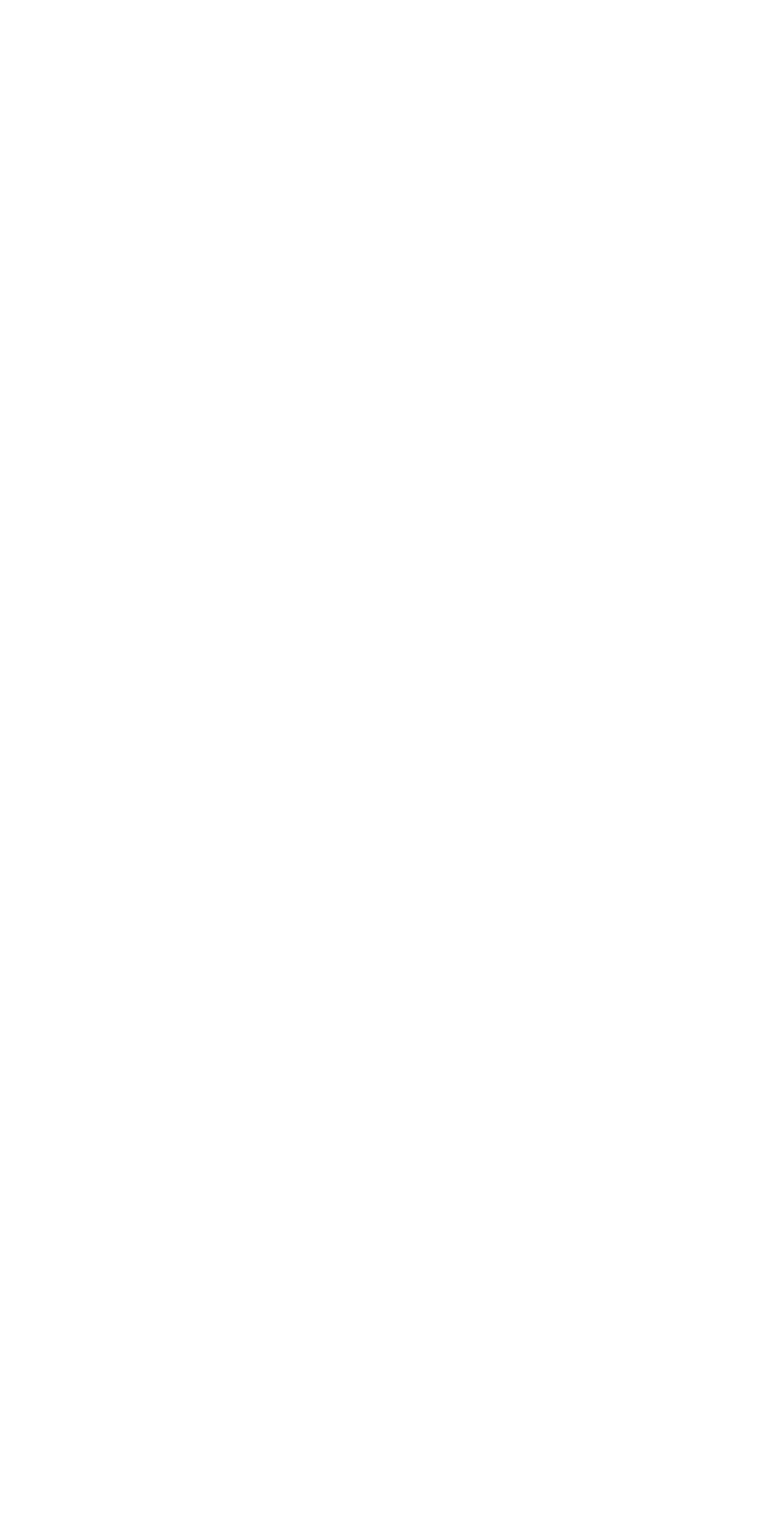Are the list markers bullet points or numbers?
Ensure your answer is thorough and detailed.

I examined the OCR text of the list markers, which are '•', and determined that they are bullet points, not numbers.